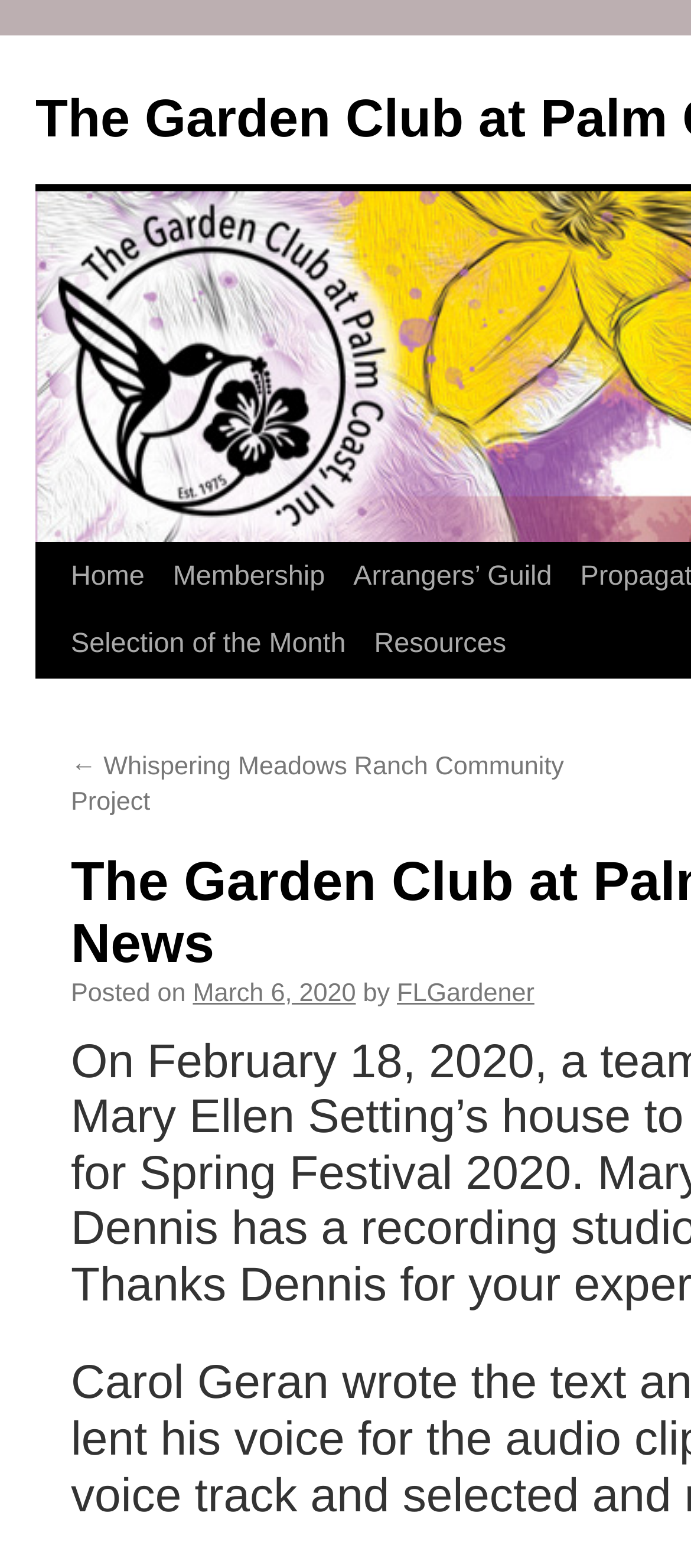Provide your answer to the question using just one word or phrase: How many links are on the top navigation bar?

4